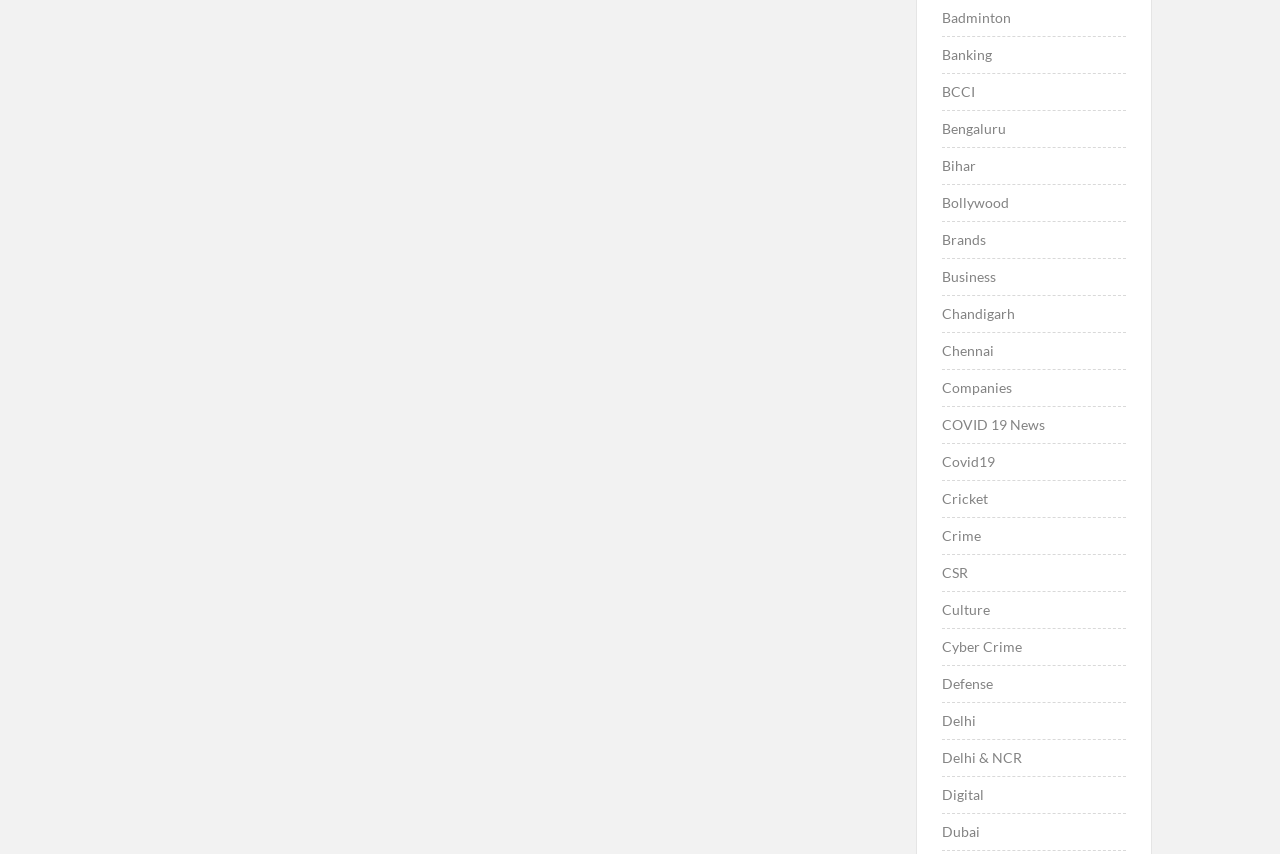Provide the bounding box coordinates of the UI element this sentence describes: "Delhi & NCR".

[0.736, 0.872, 0.798, 0.902]